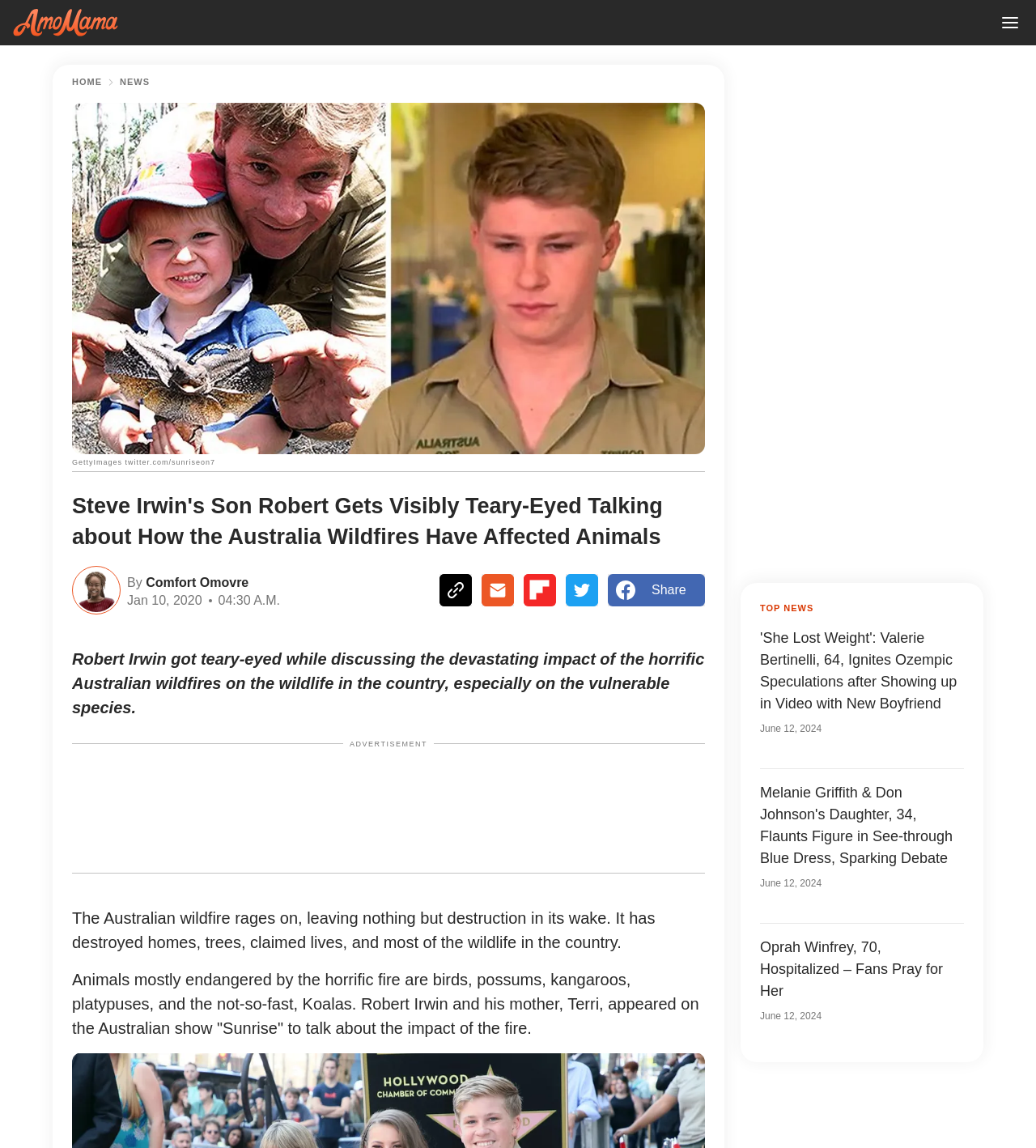Extract the heading text from the webpage.

Steve Irwin's Son Robert Gets Visibly Teary-Eyed Talking about How the Australia Wildfires Have Affected Animals